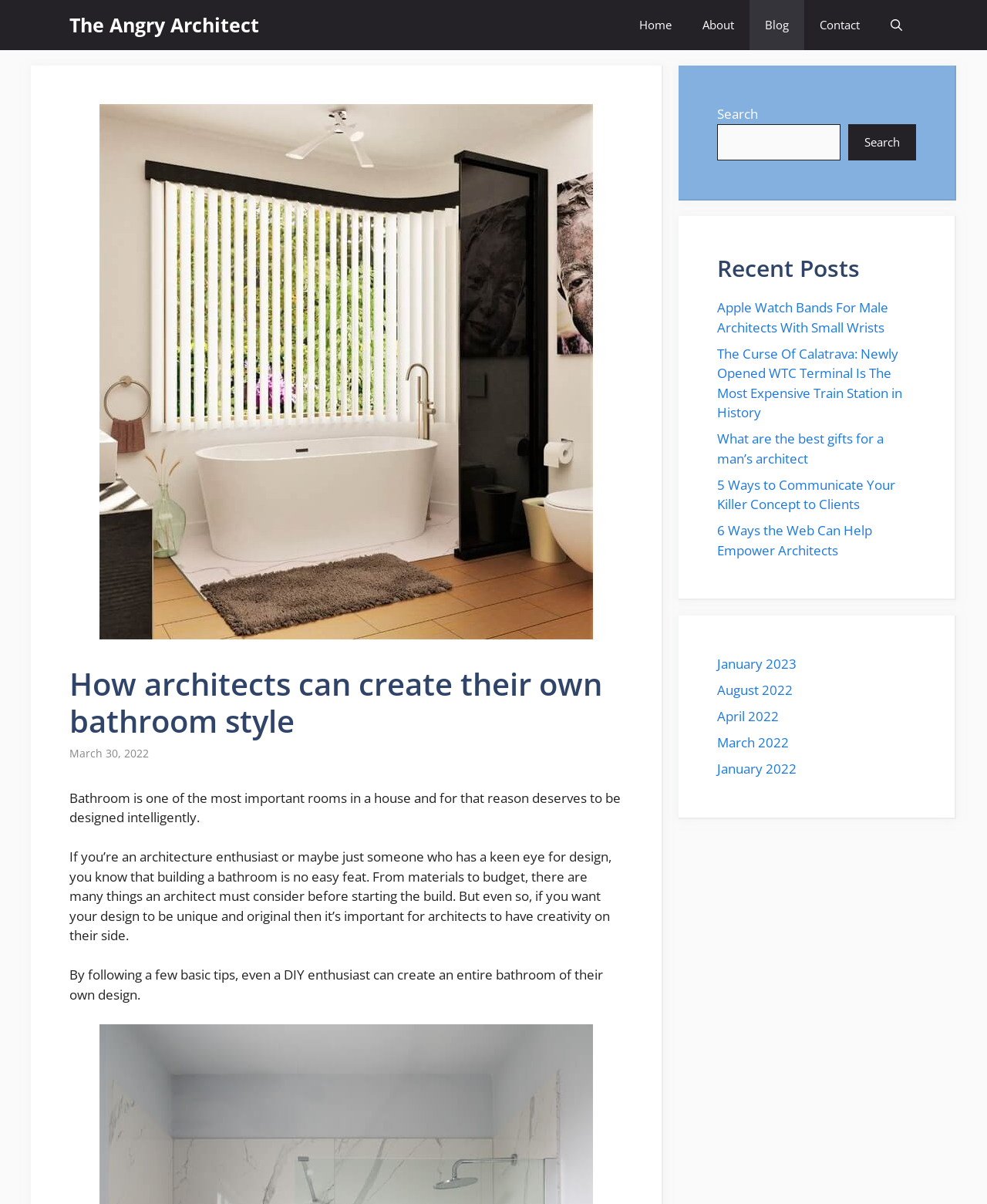Highlight the bounding box coordinates of the region I should click on to meet the following instruction: "Go to the home page".

[0.632, 0.0, 0.696, 0.042]